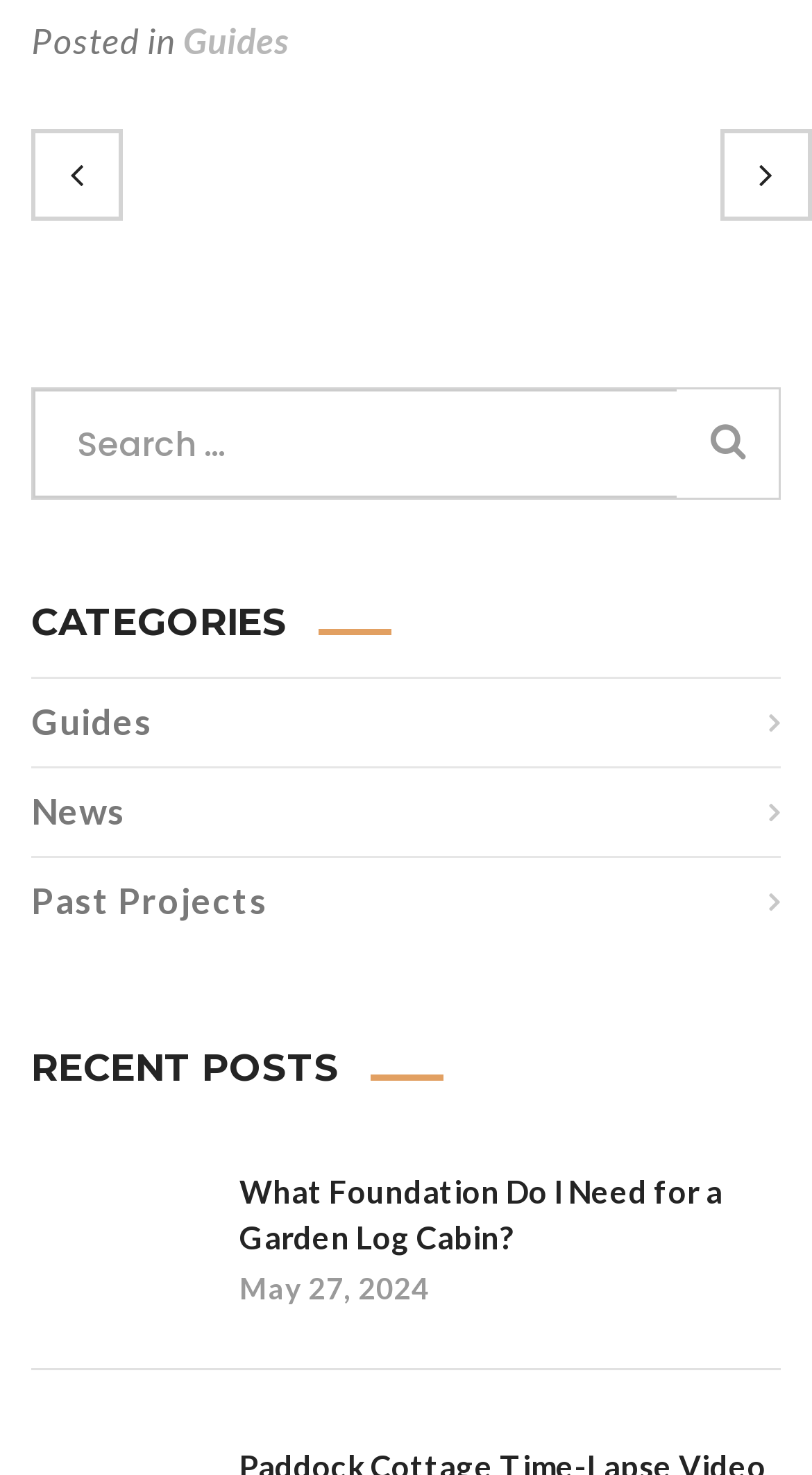Determine the bounding box coordinates of the UI element that matches the following description: "News". The coordinates should be four float numbers between 0 and 1 in the format [left, top, right, bottom].

[0.038, 0.522, 0.962, 0.581]